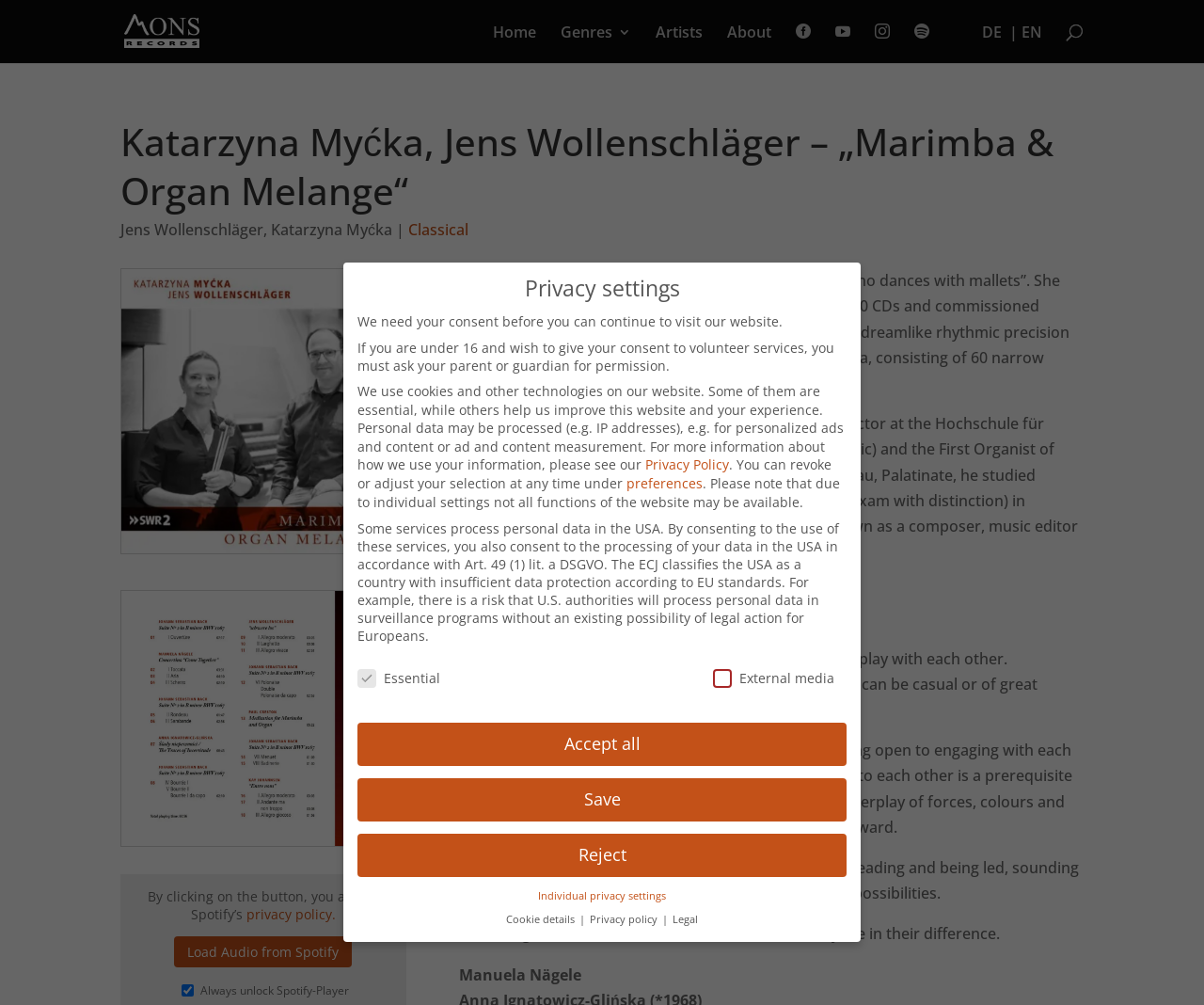How many CDs has Jens Wollenschläger recorded?
Provide an in-depth and detailed answer to the question.

The question asks for the number of CDs Jens Wollenschläger has recorded, which can be found in the StaticText 'He has recorded over 95 CDs...' on the webpage.